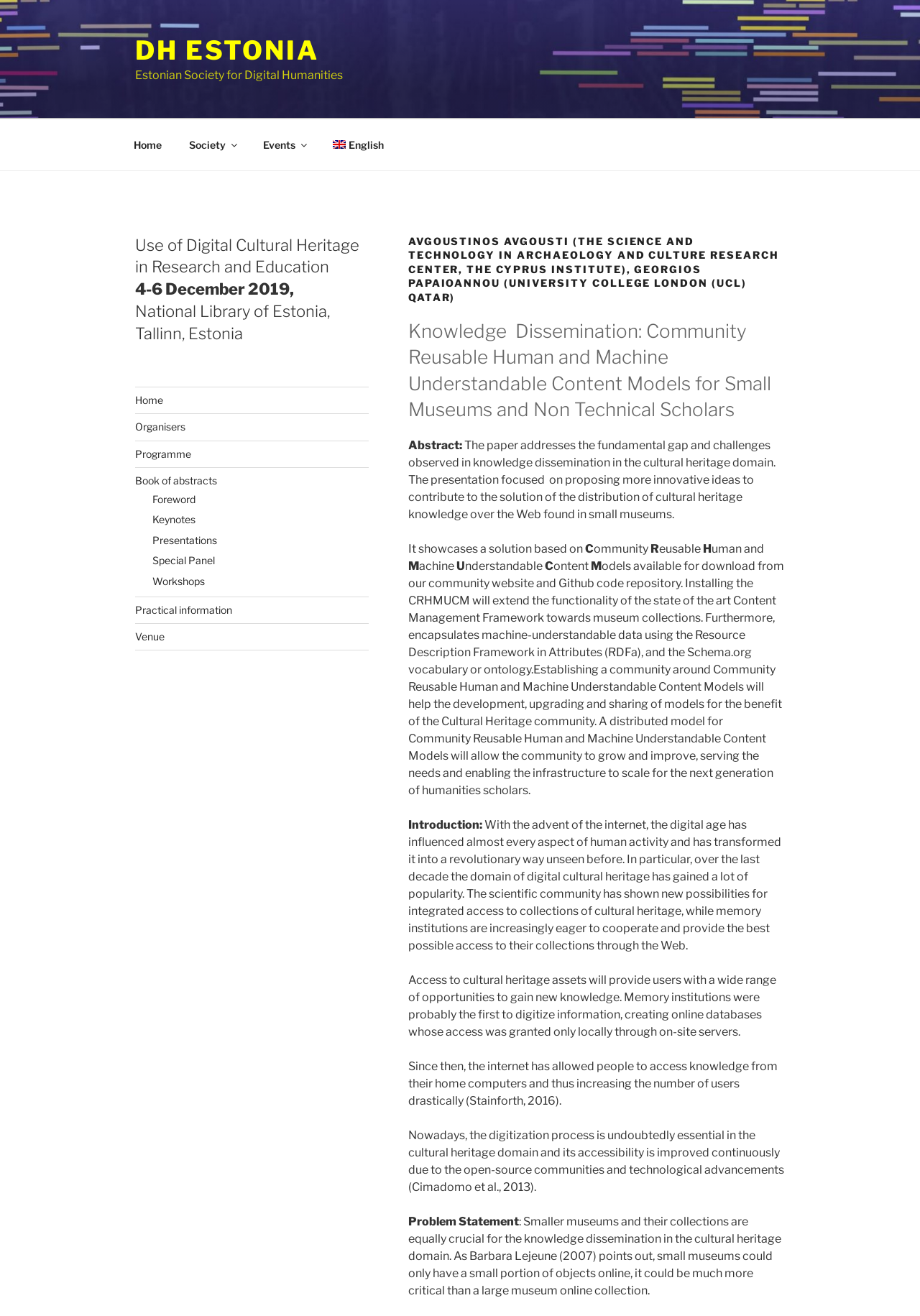Please respond to the question using a single word or phrase:
What is the name of the event?

Use of Digital Cultural Heritage in Research and Education